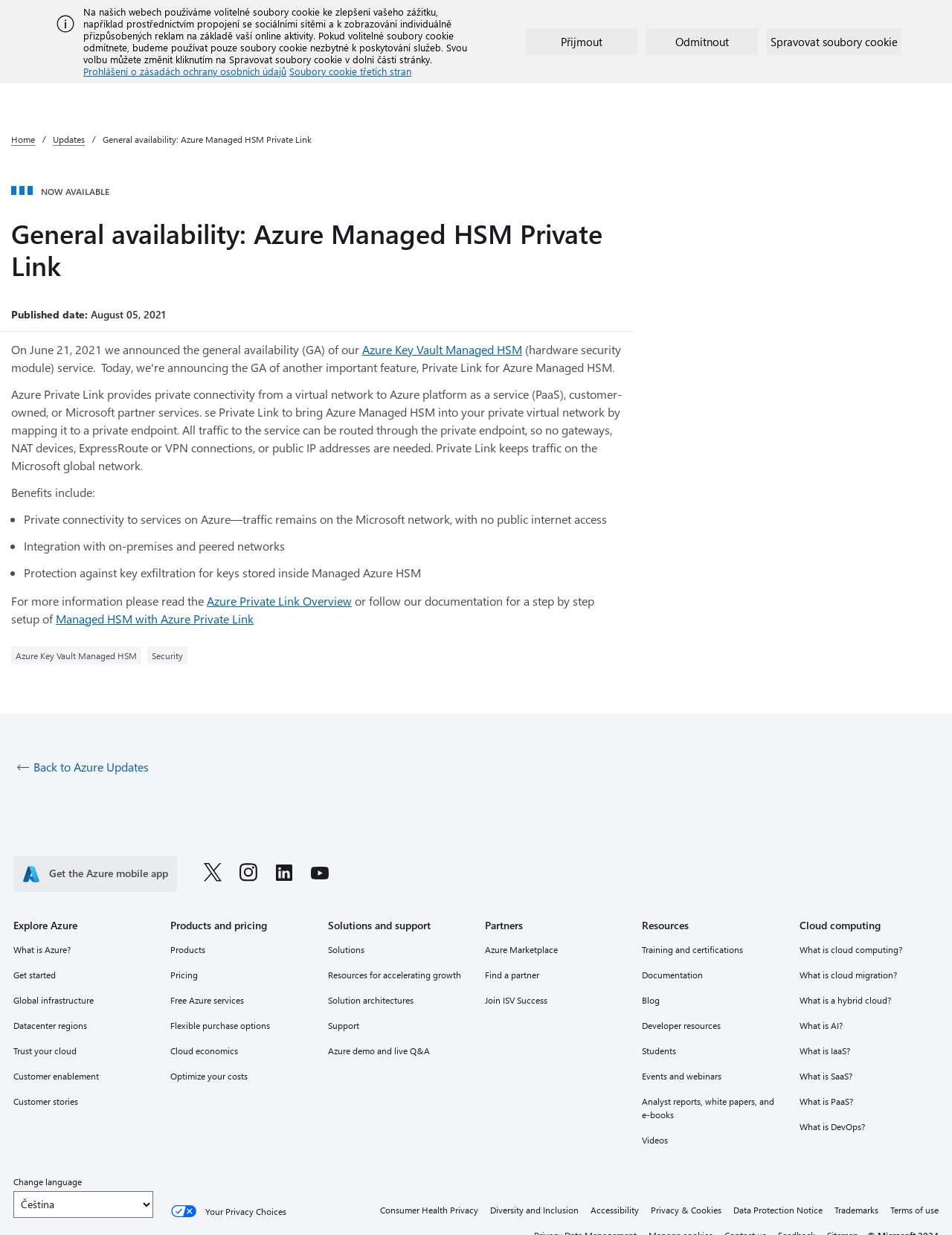Could you highlight the region that needs to be clicked to execute the instruction: "Learn more about Azure updates"?

[0.701, 0.039, 0.738, 0.07]